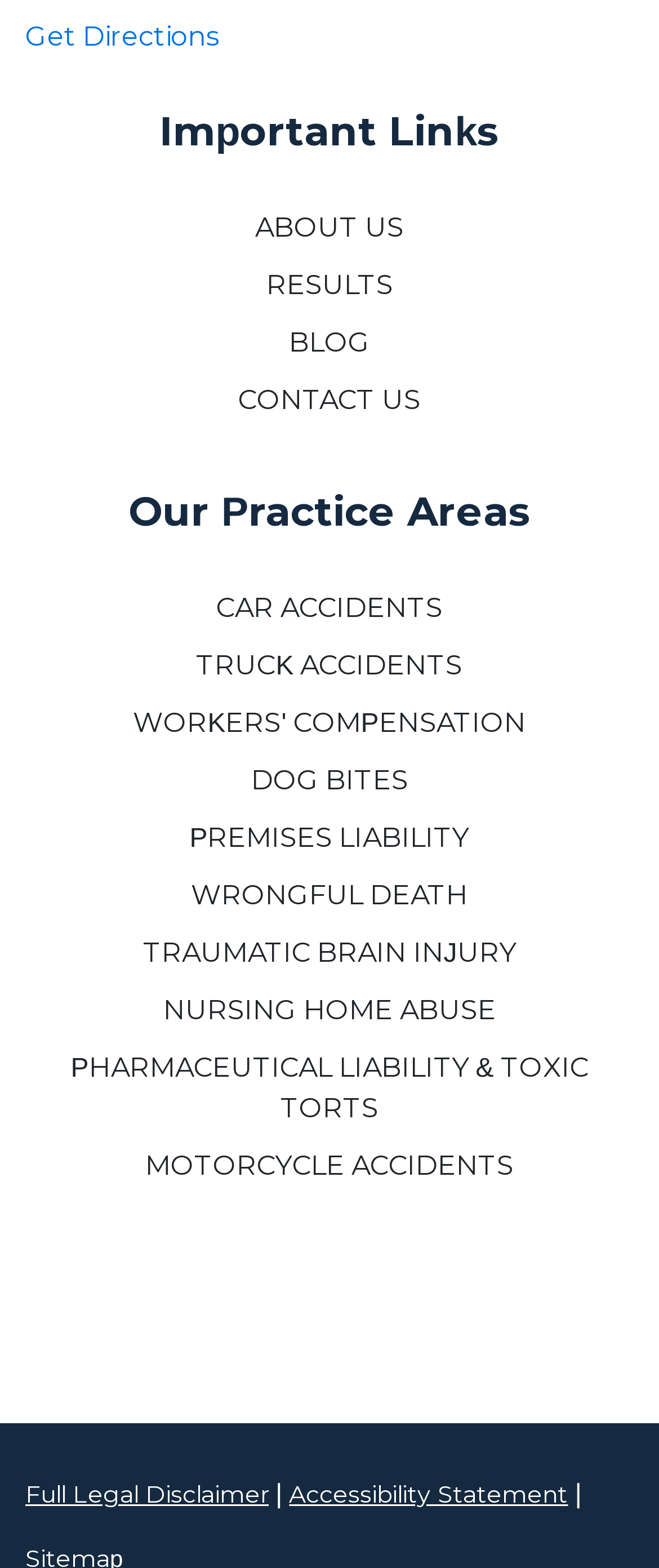What is the first practice area listed?
Please provide a comprehensive answer based on the visual information in the image.

I looked at the section titled 'Our Practice Areas' and found that the first link listed is 'CAR ACCIDENTS'.